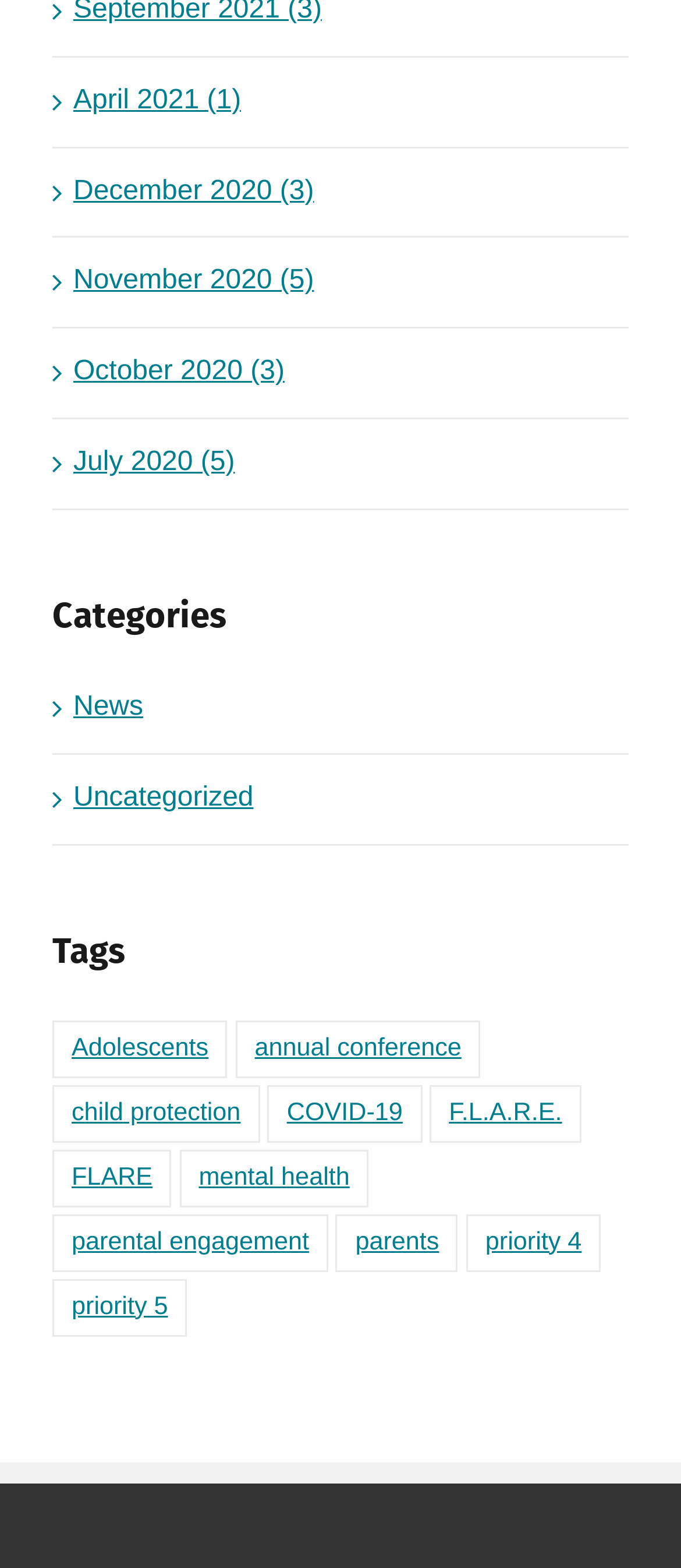Please provide a one-word or phrase answer to the question: 
What is the tag with the most items?

COVID-19